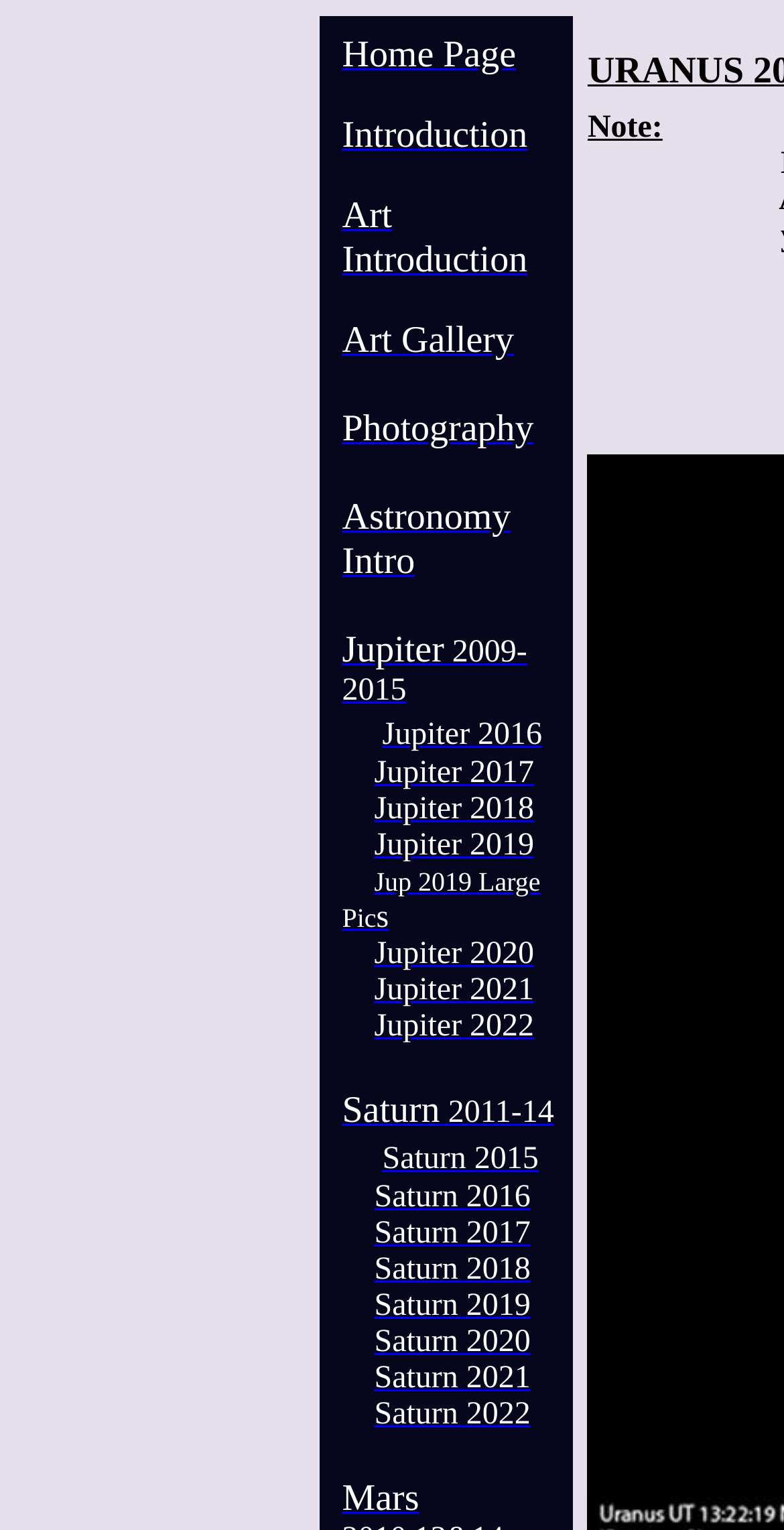What is the link above 'Jupiter 2019'? Based on the image, give a response in one word or a short phrase.

Jupiter 2018